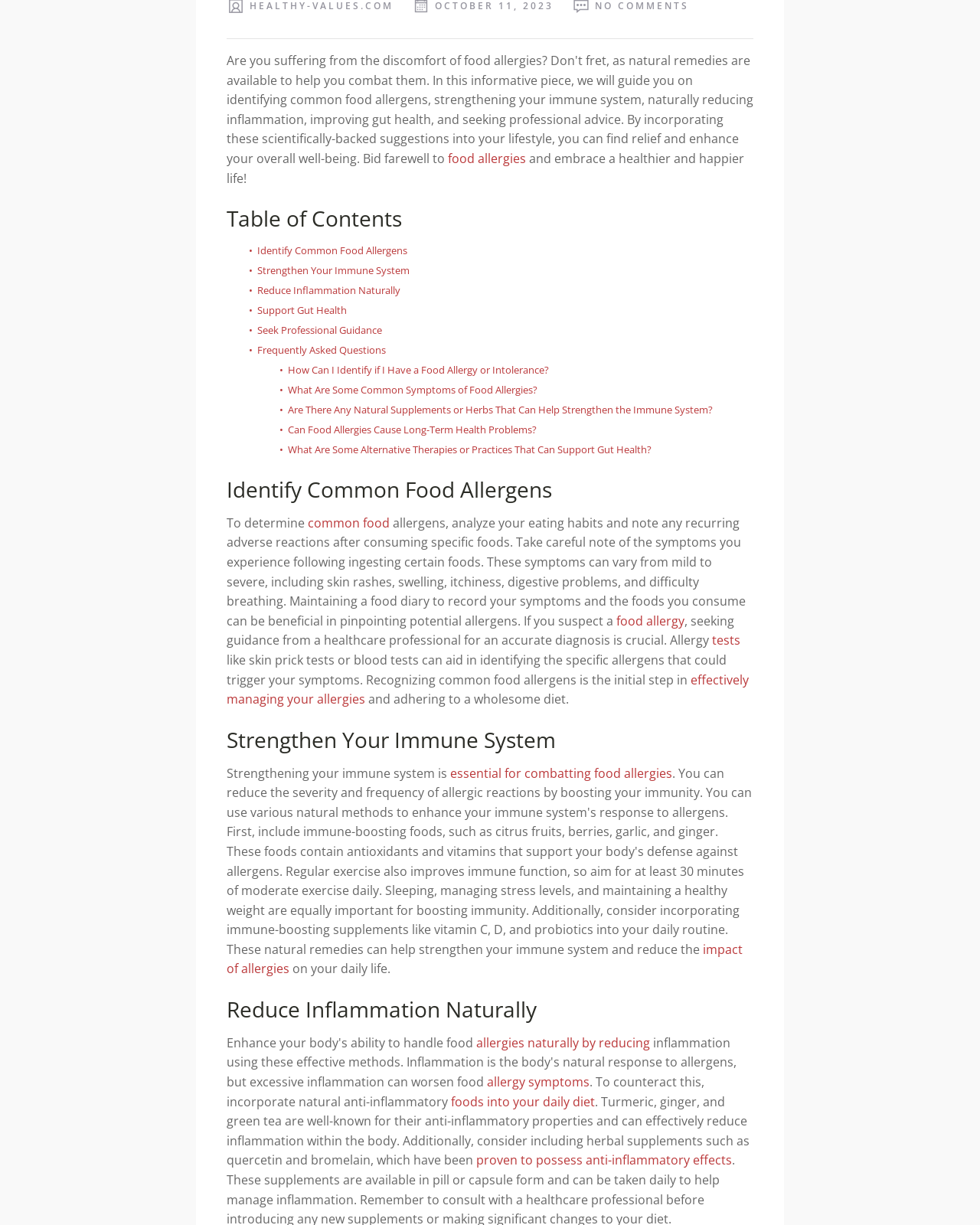Give the bounding box coordinates for the element described by: "proven to possess anti-inflammatory effects".

[0.486, 0.94, 0.747, 0.954]